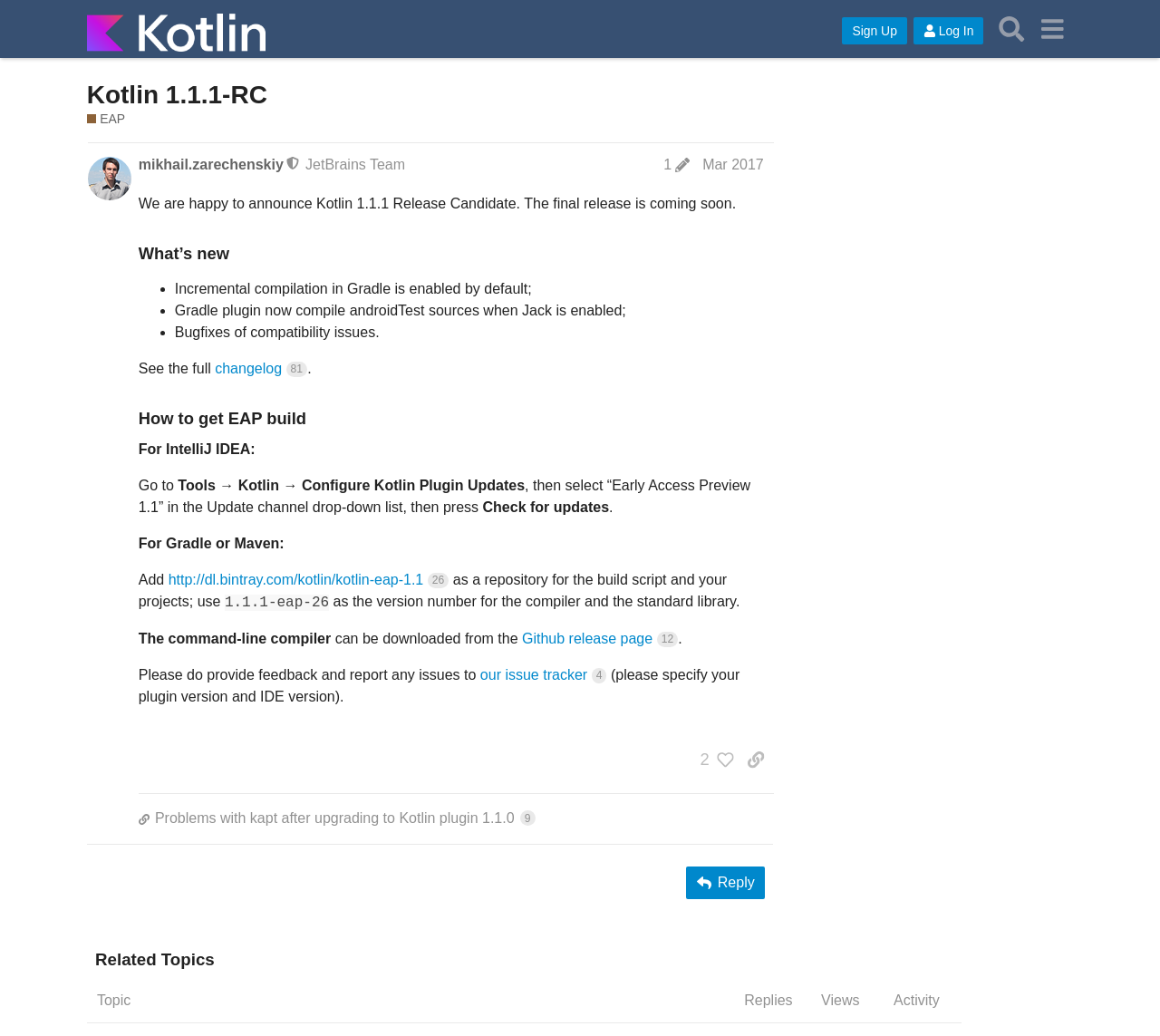Generate a thorough caption detailing the webpage content.

The webpage is about the announcement of Kotlin 1.1.1 Release Candidate. At the top, there is a header section with a link to "Kotlin Discussions" and buttons for "Sign Up", "Log In", "Search", and a menu button. Below the header, there is a heading "Kotlin 1.1.1-RC" with a link to the same text.

The main content of the page is a post from a user named "mikhail.zarechenskiy", who is a moderator and part of the JetBrains Team. The post announces the release of Kotlin 1.1.1 and mentions that the final release is coming soon. It then lists several new features, including incremental compilation in Gradle and bugfixes of compatibility issues.

The post also provides instructions on how to get the EAP build, including steps for IntelliJ IDEA, Gradle, and Maven users. Additionally, it mentions that the command-line compiler can be downloaded from the Github release page.

At the bottom of the post, there are buttons to like the post, copy a link to the post, and reply to the post. There is also a section for related topics, which includes a table with columns for topic, replies, views, and activity.

Throughout the page, there are several images, including icons for the buttons and a logo for "Kotlin Discussions". The overall layout is organized and easy to follow, with clear headings and concise text.